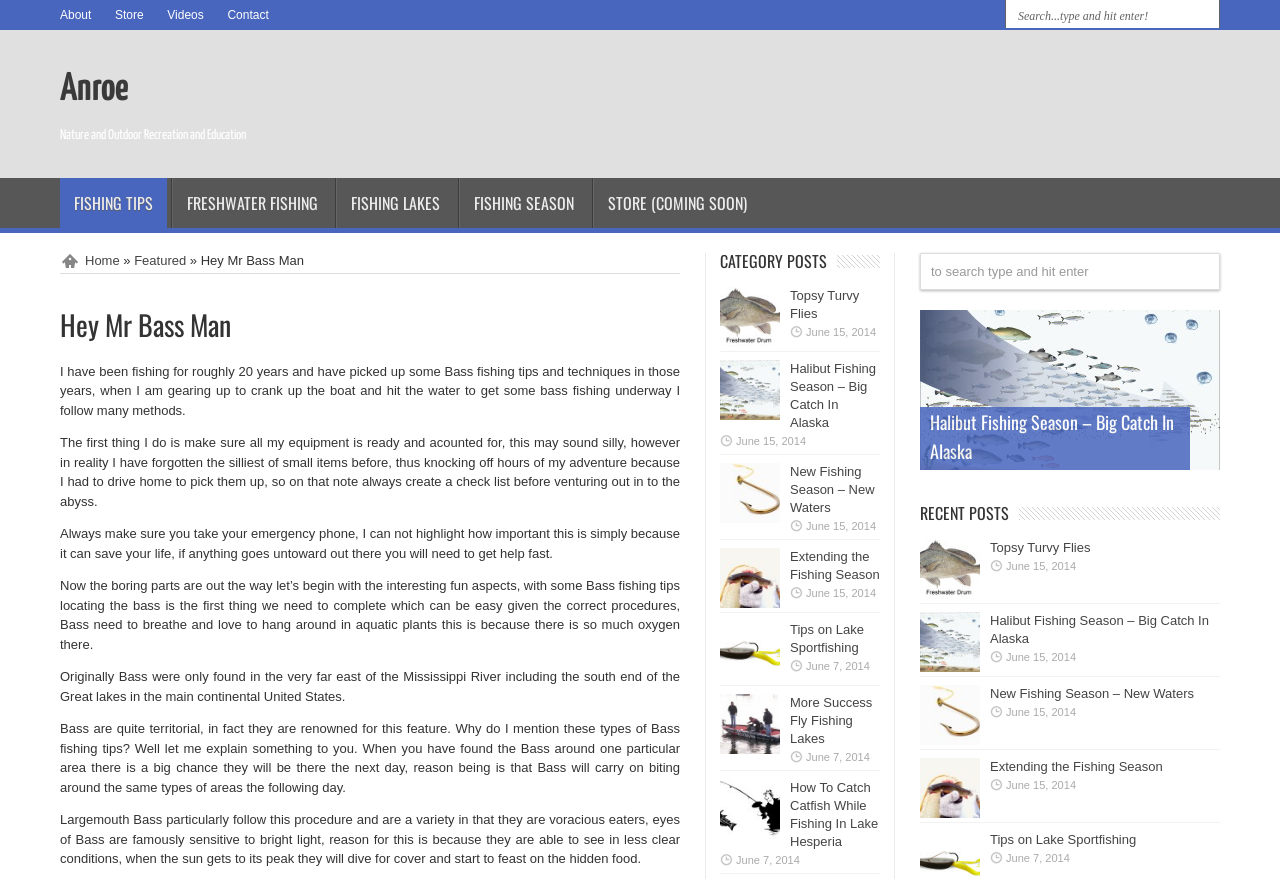Extract the main heading from the webpage content.

Hey Mr Bass Man